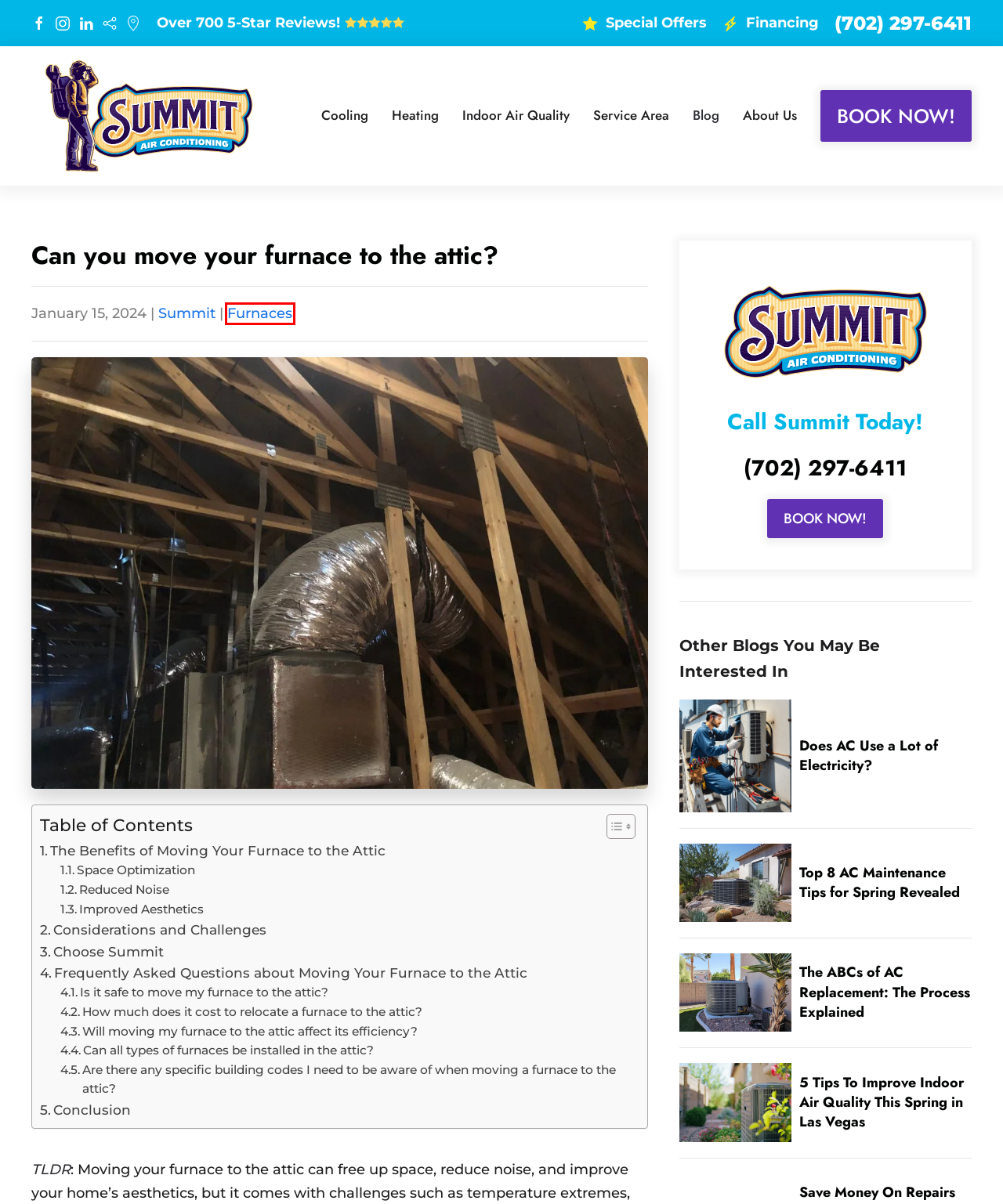You have a screenshot of a webpage with a red bounding box around an element. Select the webpage description that best matches the new webpage after clicking the element within the red bounding box. Here are the descriptions:
A. Contact Summit Air Conditioning | Get in Touch Today
B. Summit Air Conditioning Reviews | See What Our Customers Say
C. HVAC Financing Options | Summit Air Conditioning
D. Summit – Summit Air Conditioning & Heating
E. The #1 Heating and Cooling HVAC in Las Vegas, NV
F. Furnaces | Summit Air Conditioning & Heating
G. Summit Air Conditioning Specials | HVAC Deals and Discounts
H. Our Service Areas | Summit Air Conditioning

F